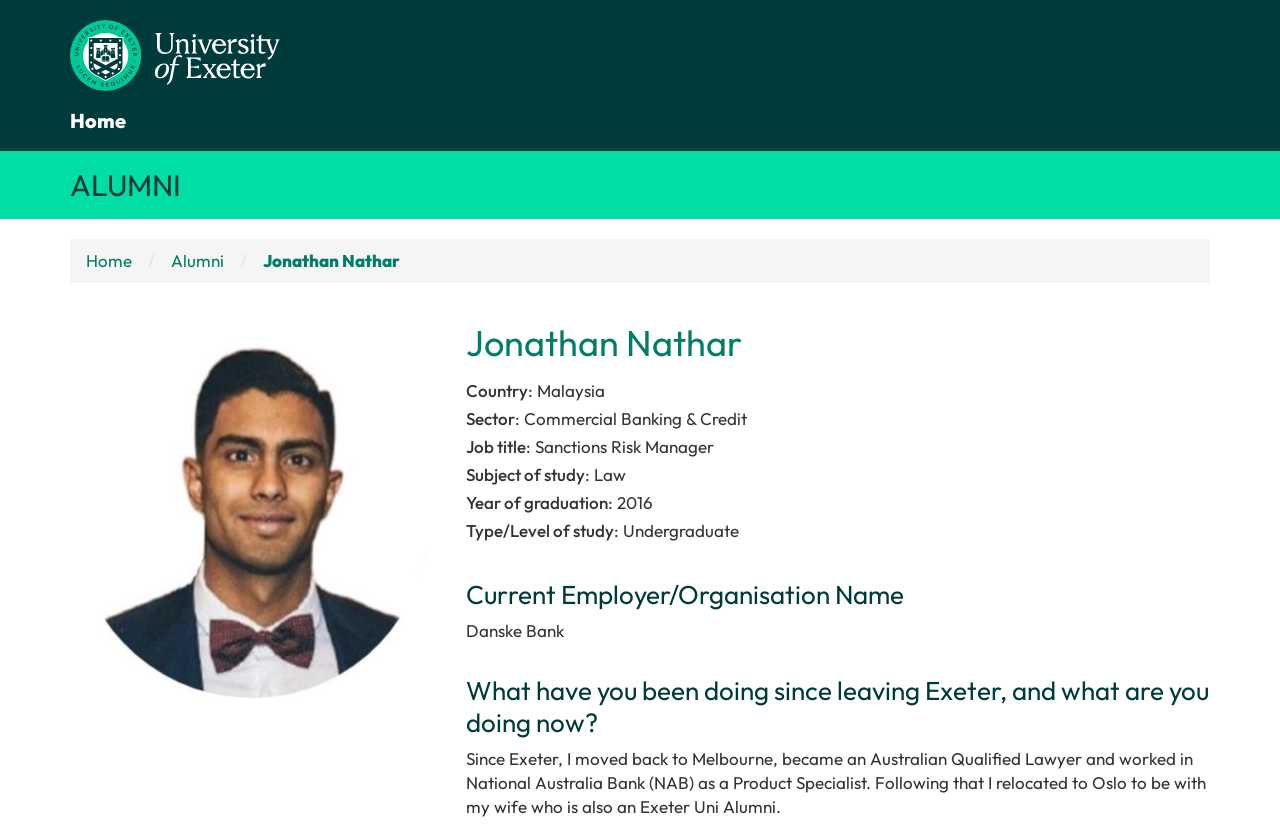Find the bounding box coordinates corresponding to the UI element with the description: "Skip to primary navigation". The coordinates should be formatted as [left, top, right, bottom], with values as floats between 0 and 1.

None